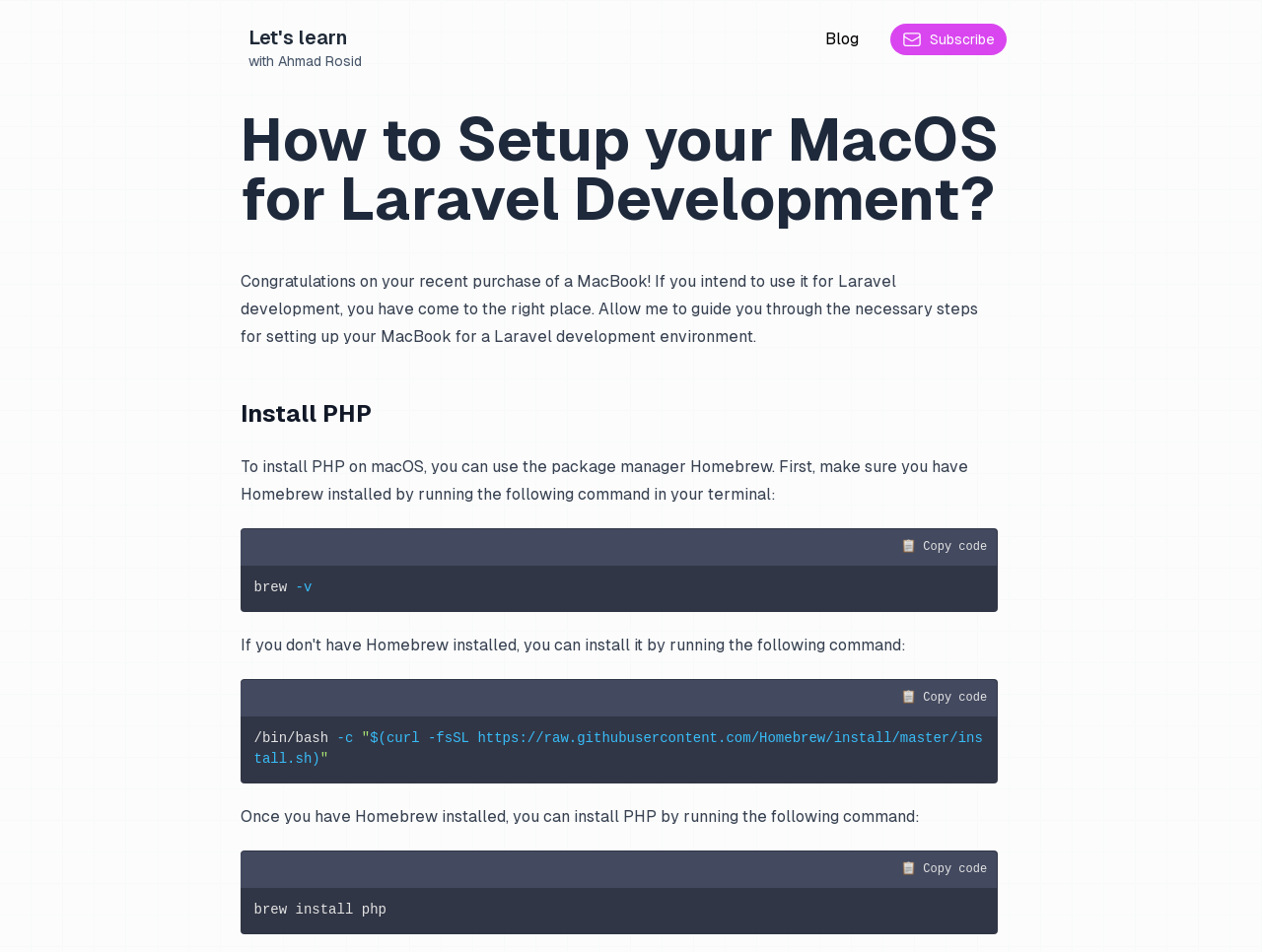Given the webpage screenshot, identify the bounding box of the UI element that matches this description: "Subscribe".

[0.705, 0.025, 0.797, 0.058]